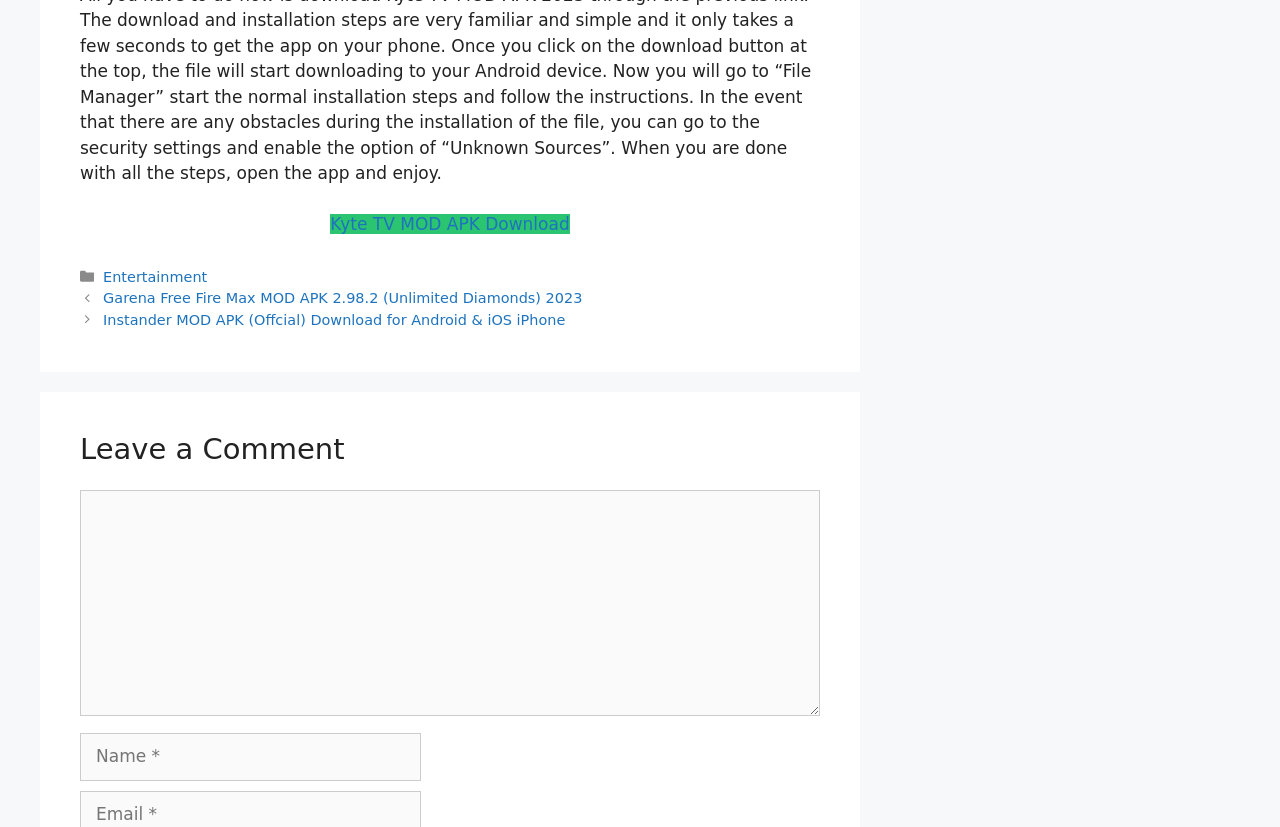Determine the bounding box of the UI component based on this description: "parent_node: Comment name="comment"". The bounding box coordinates should be four float values between 0 and 1, i.e., [left, top, right, bottom].

[0.062, 0.592, 0.641, 0.865]